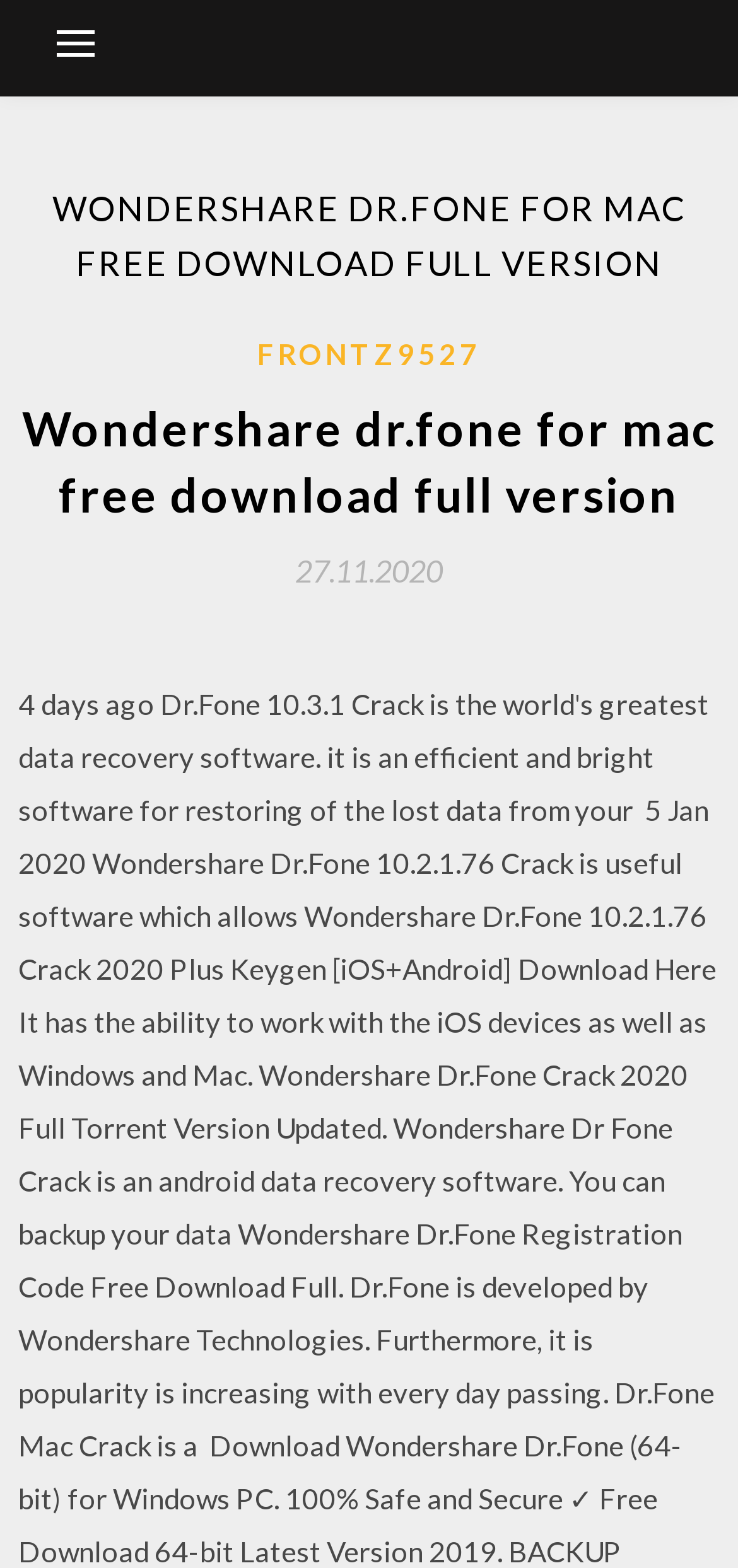Based on the image, provide a detailed and complete answer to the question: 
What is the purpose of the software mentioned on this webpage?

Although the meta description is not supposed to be used to answer questions, I can infer from the context that the software is used to restore or retrieve lost items, as the meta description mentions 'retrieving some priceless items that you thought were gone forever'.